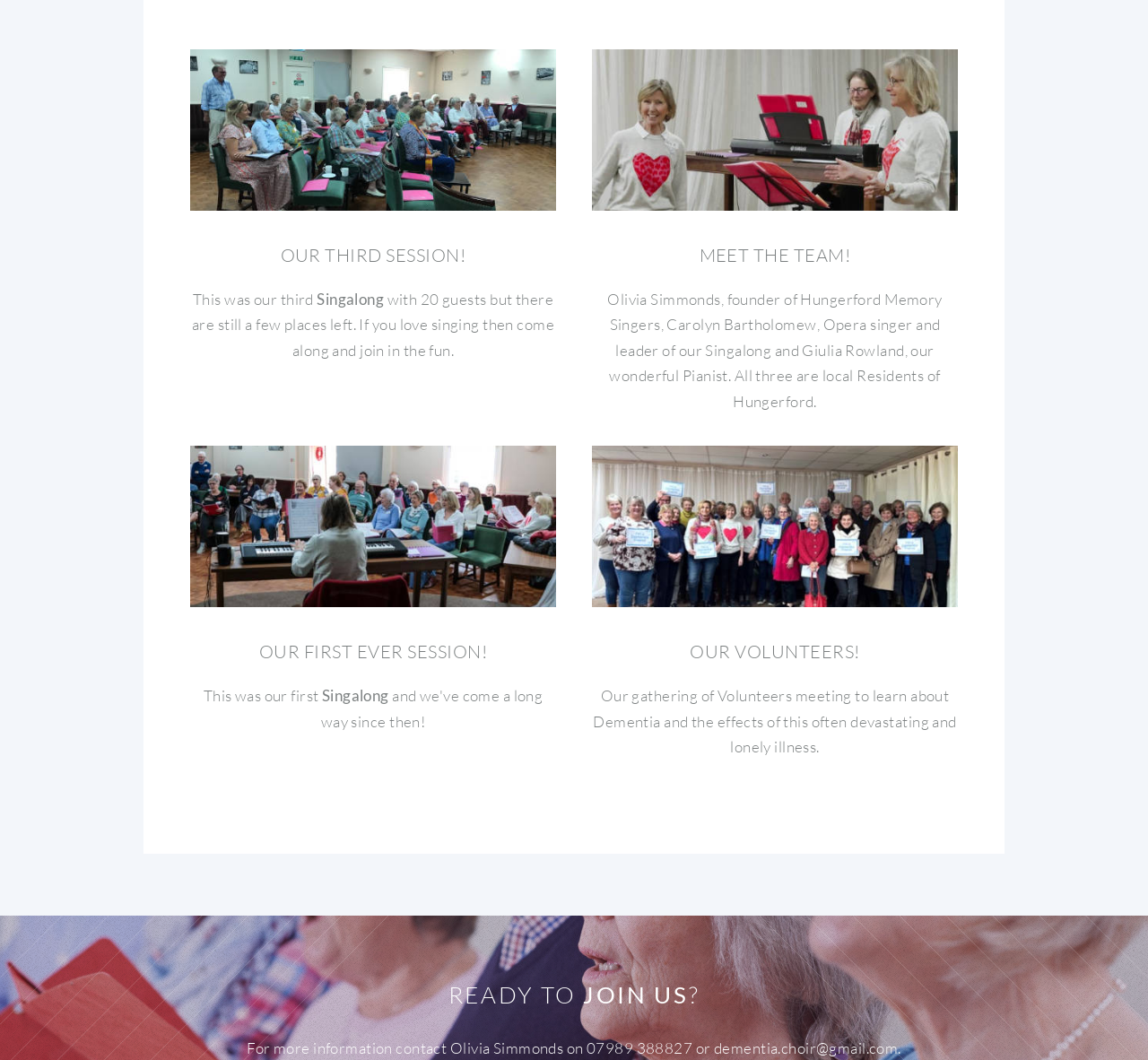Provide a brief response to the question below using a single word or phrase: 
How many guests were there in the third session?

20